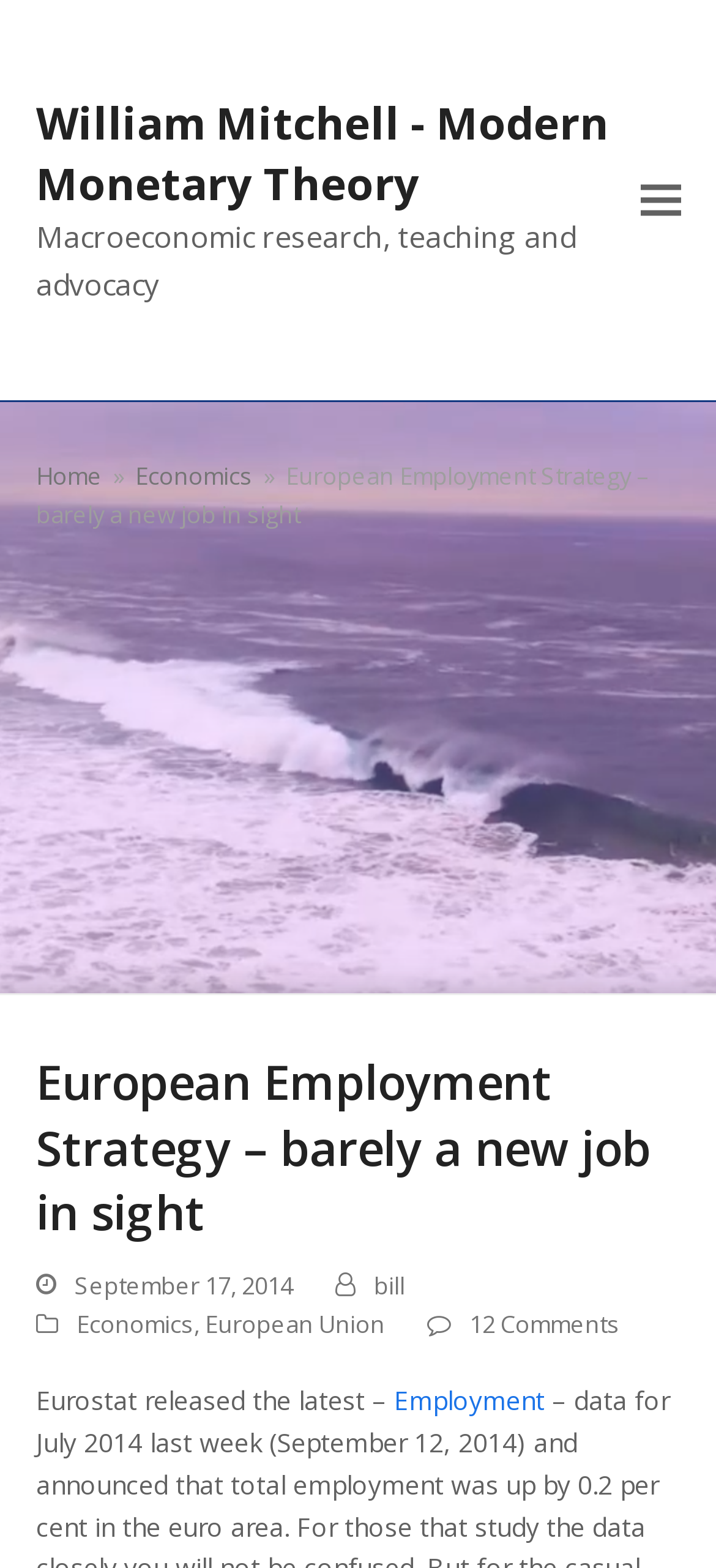Please locate the bounding box coordinates of the element that should be clicked to complete the given instruction: "View the '12 Comments' section".

[0.655, 0.833, 0.865, 0.858]